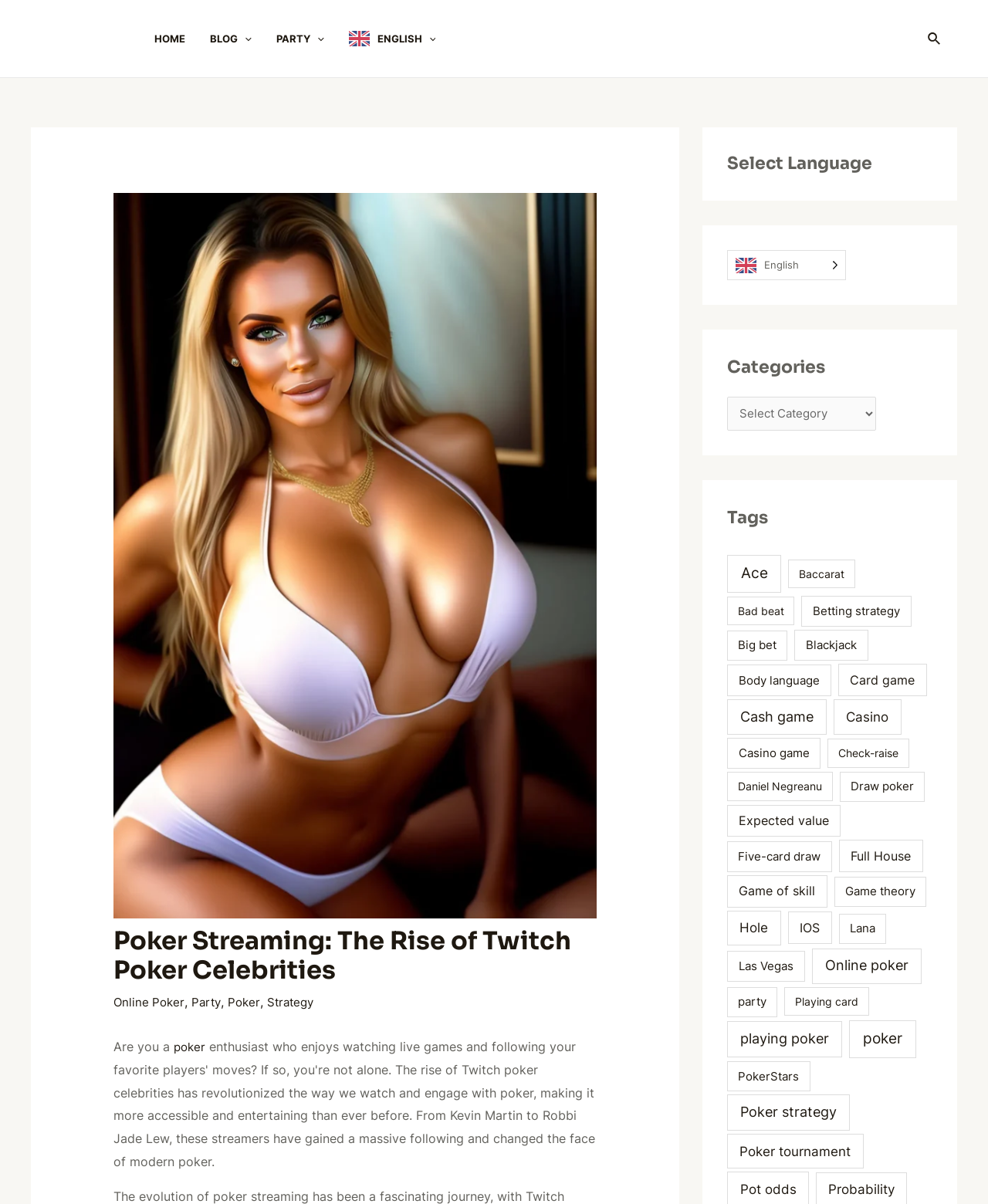Predict the bounding box coordinates for the UI element described as: "parent_node: ENGLISH aria-label="Menu Toggle"". The coordinates should be four float numbers between 0 and 1, presented as [left, top, right, bottom].

[0.427, 0.0, 0.441, 0.064]